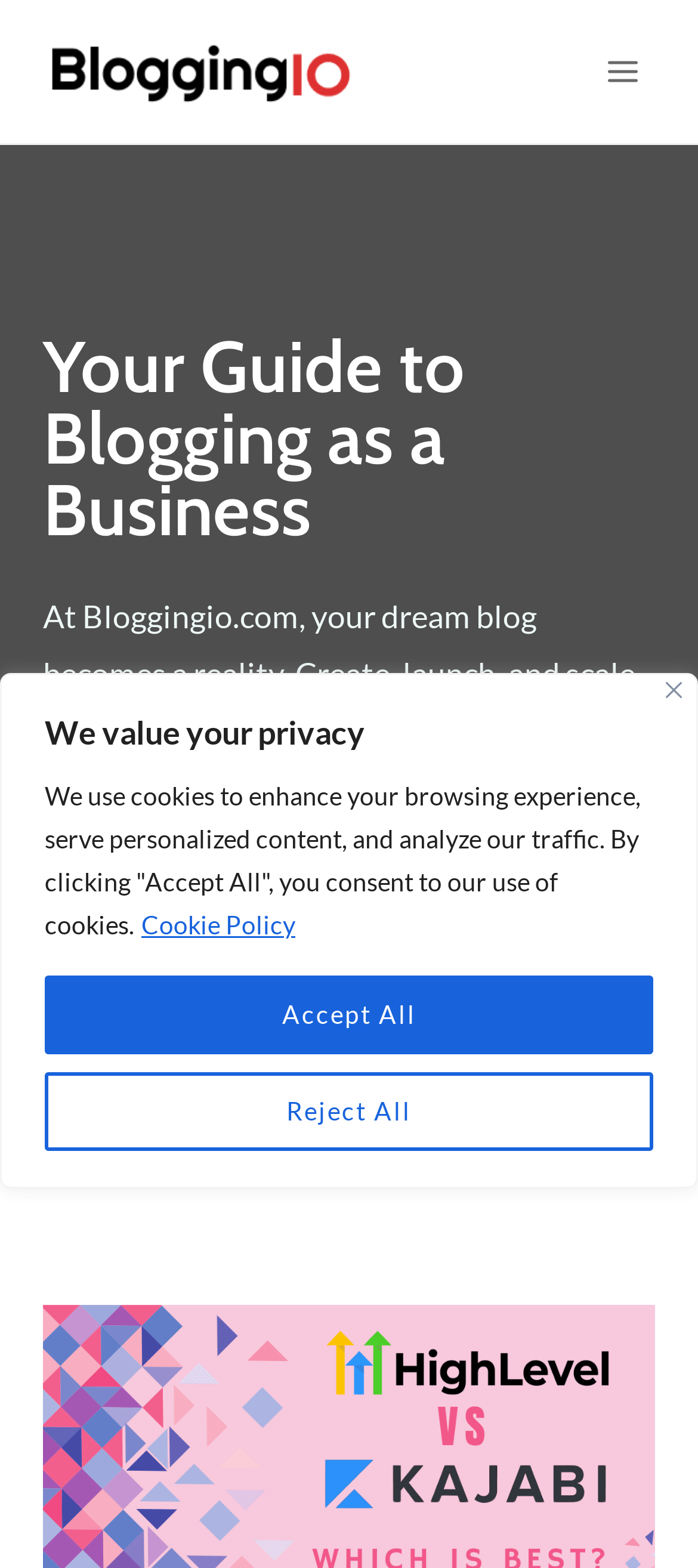Respond to the following question using a concise word or phrase: 
What is the purpose of Bloggingio.com?

Create online business